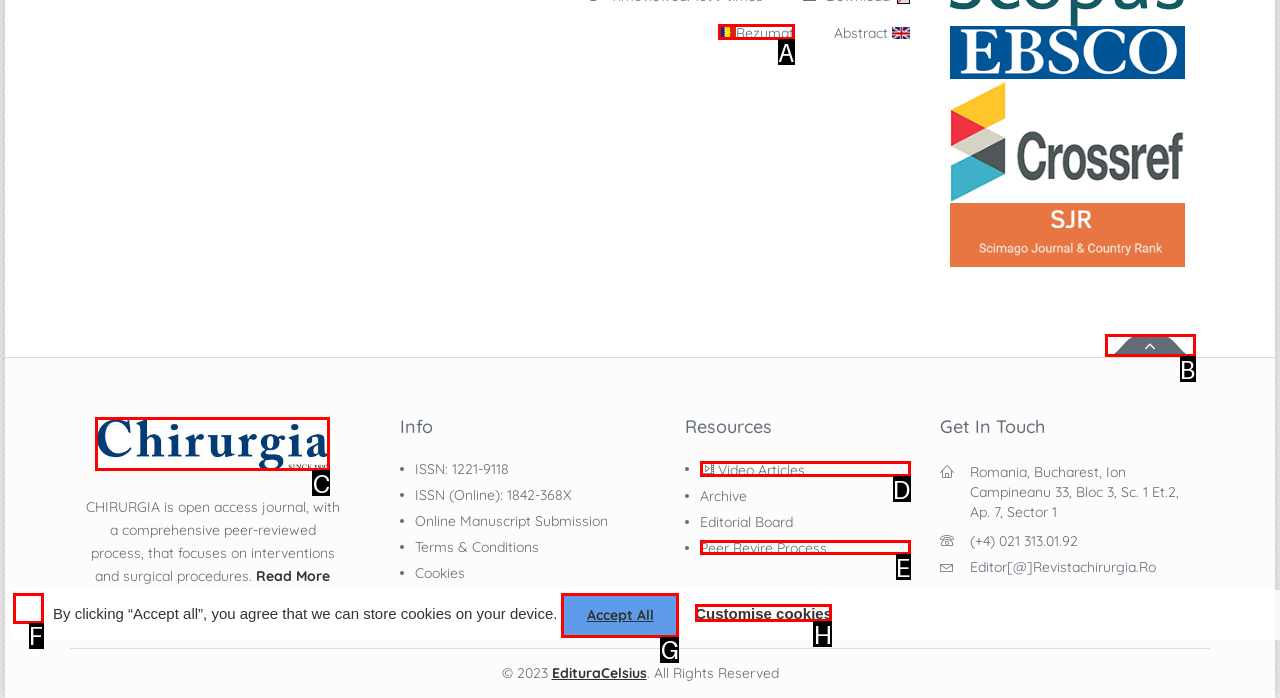Given the element description: Rezumat, choose the HTML element that aligns with it. Indicate your choice with the corresponding letter.

A